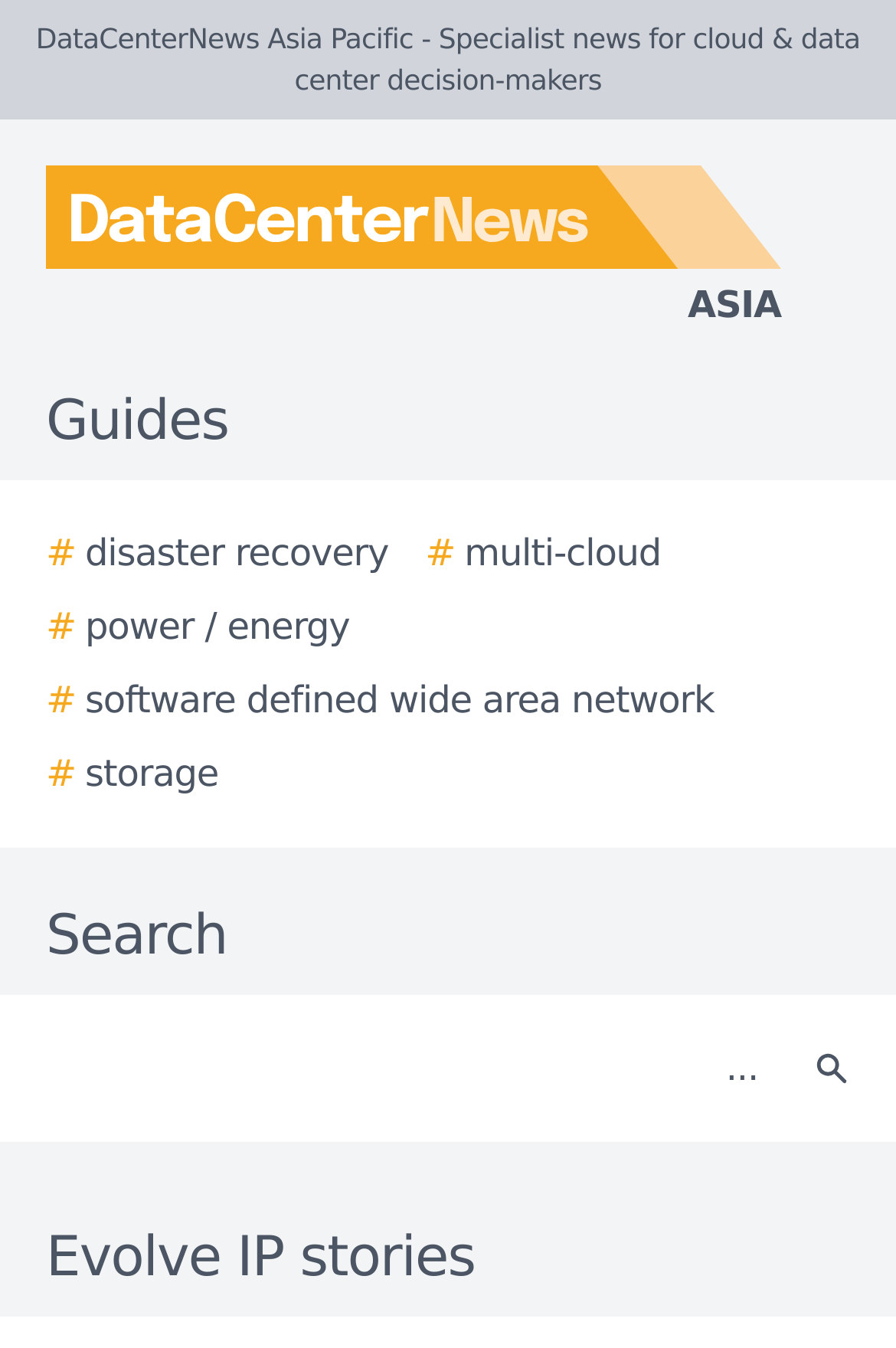Using the description: "# power / energy", determine the UI element's bounding box coordinates. Ensure the coordinates are in the format of four float numbers between 0 and 1, i.e., [left, top, right, bottom].

[0.051, 0.445, 0.39, 0.486]